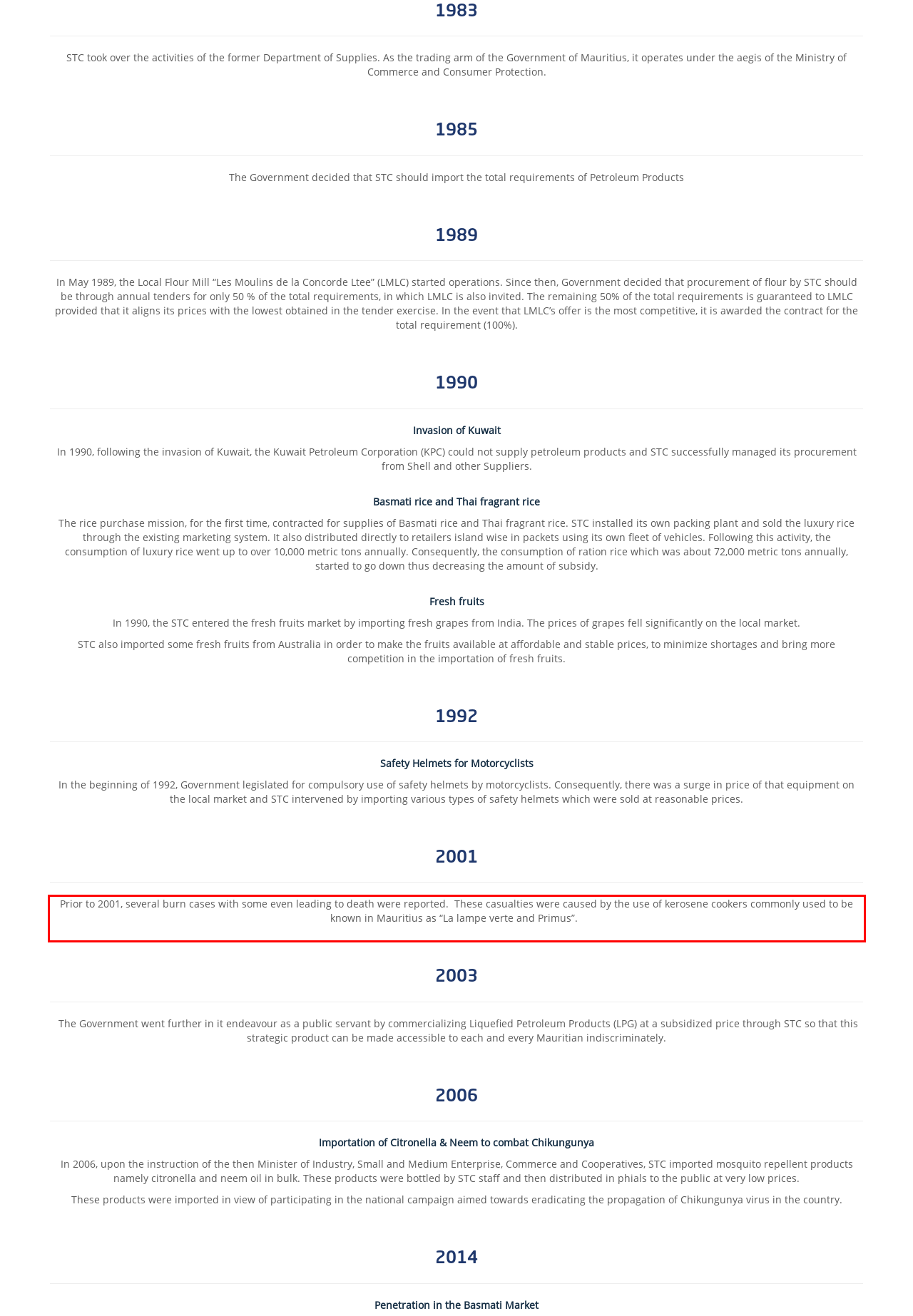Please use OCR to extract the text content from the red bounding box in the provided webpage screenshot.

Prior to 2001, several burn cases with some even leading to death were reported. These casualties were caused by the use of kerosene cookers commonly used to be known in Mauritius as “La lampe verte and Primus”.